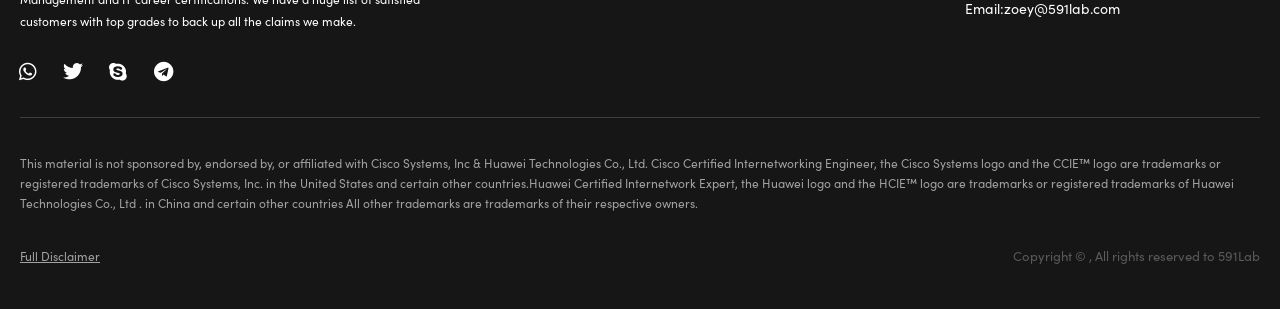What is the format of the copyright year?
Look at the image and respond with a single word or a short phrase.

Not specified